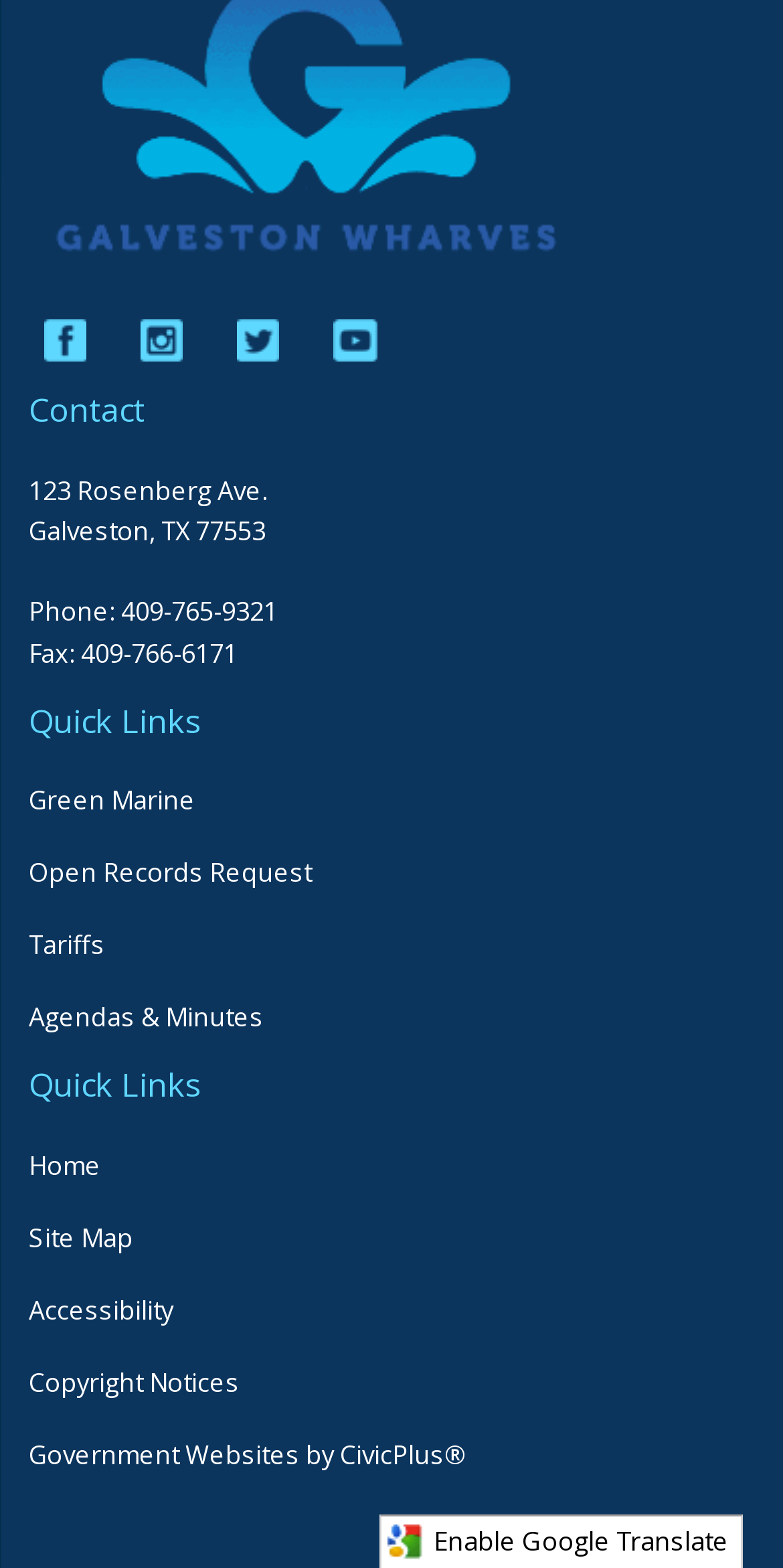Identify the bounding box coordinates of the element to click to follow this instruction: 'view contact information'. Ensure the coordinates are four float values between 0 and 1, provided as [left, top, right, bottom].

[0.037, 0.235, 0.963, 0.433]